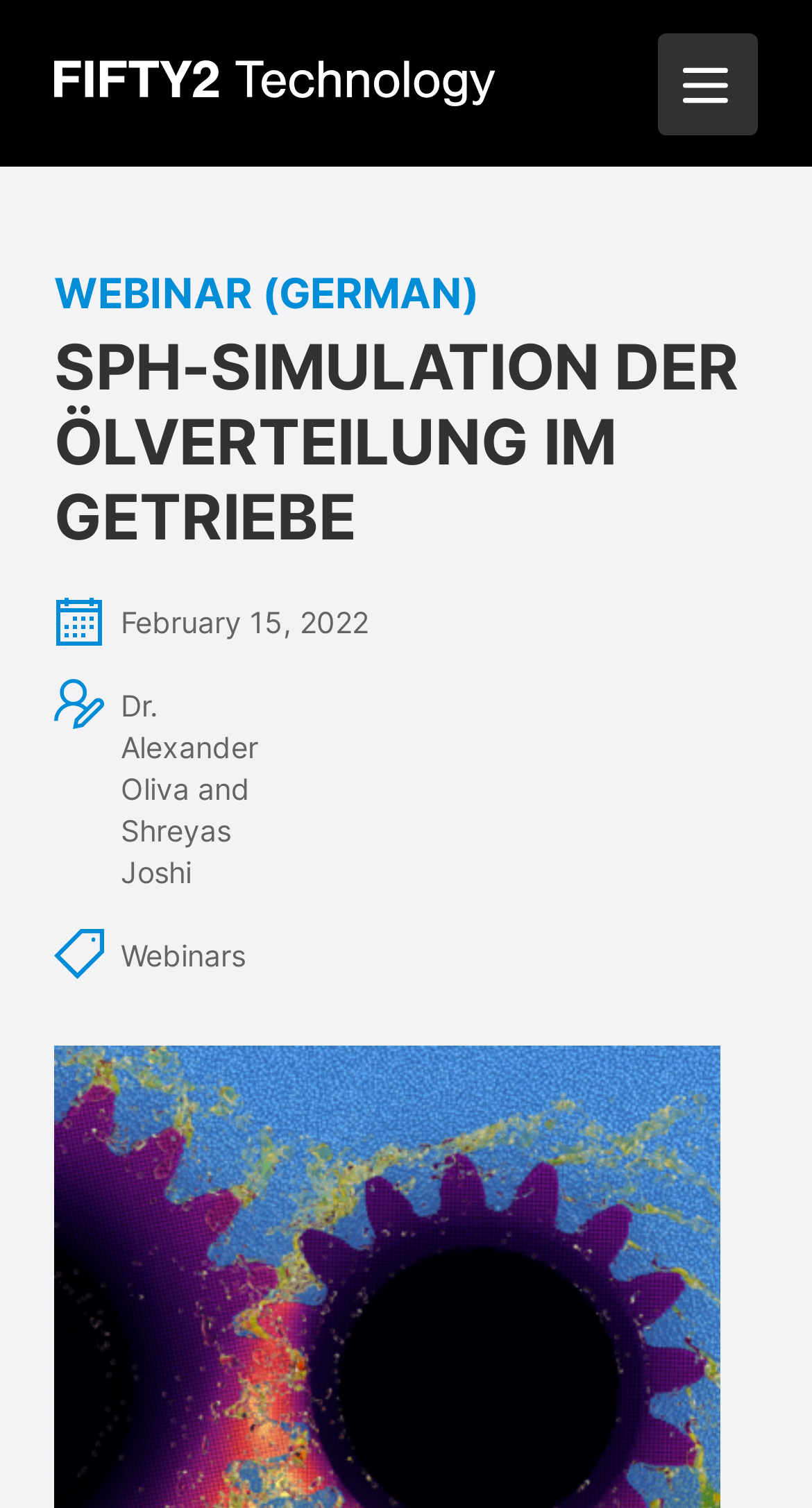What is the topic of the webinar?
Please provide a single word or phrase as your answer based on the screenshot.

Oil gearbox simulations